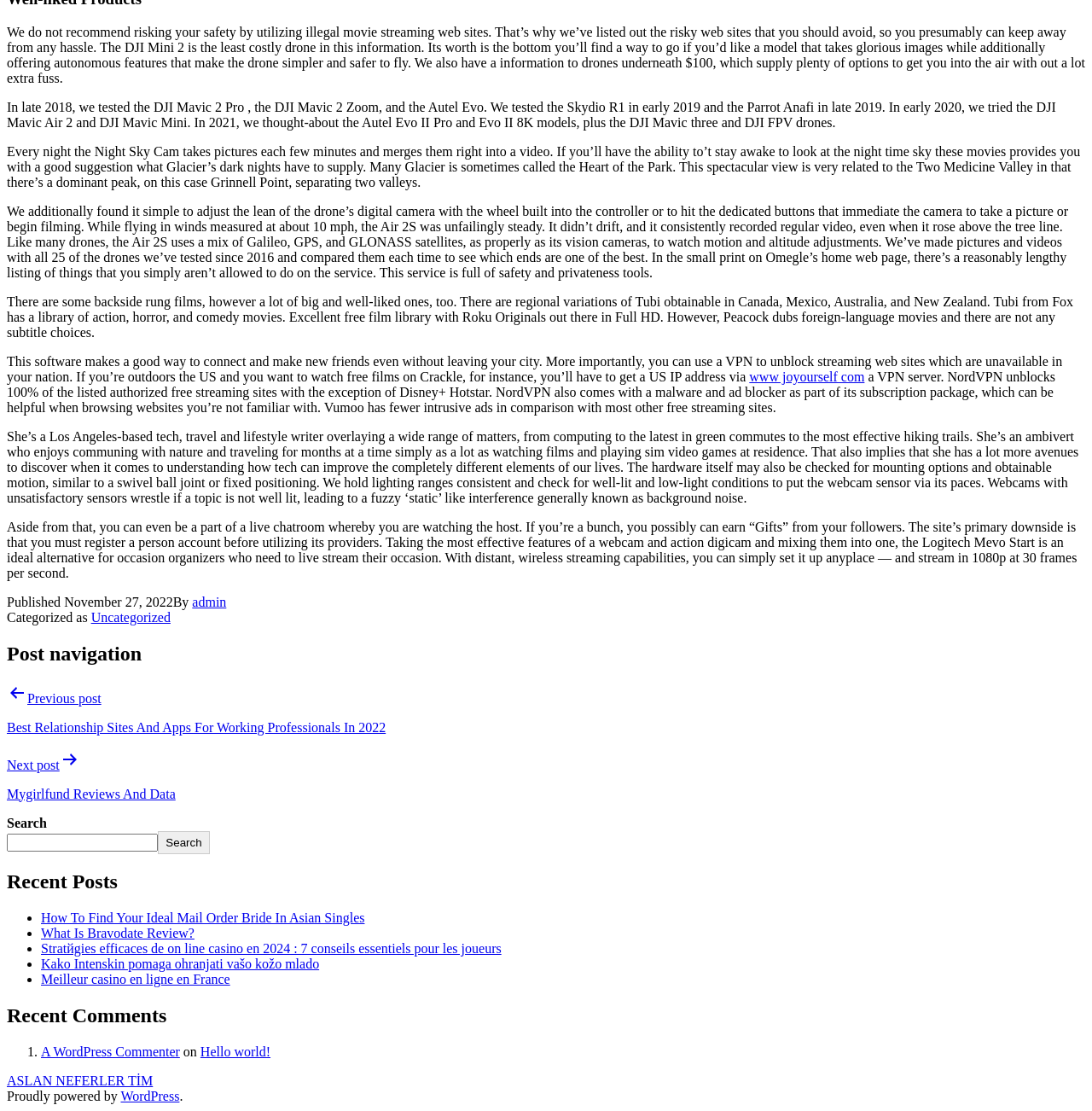Please identify the bounding box coordinates of the element's region that I should click in order to complete the following instruction: "Go to previous post". The bounding box coordinates consist of four float numbers between 0 and 1, i.e., [left, top, right, bottom].

[0.006, 0.614, 0.994, 0.662]